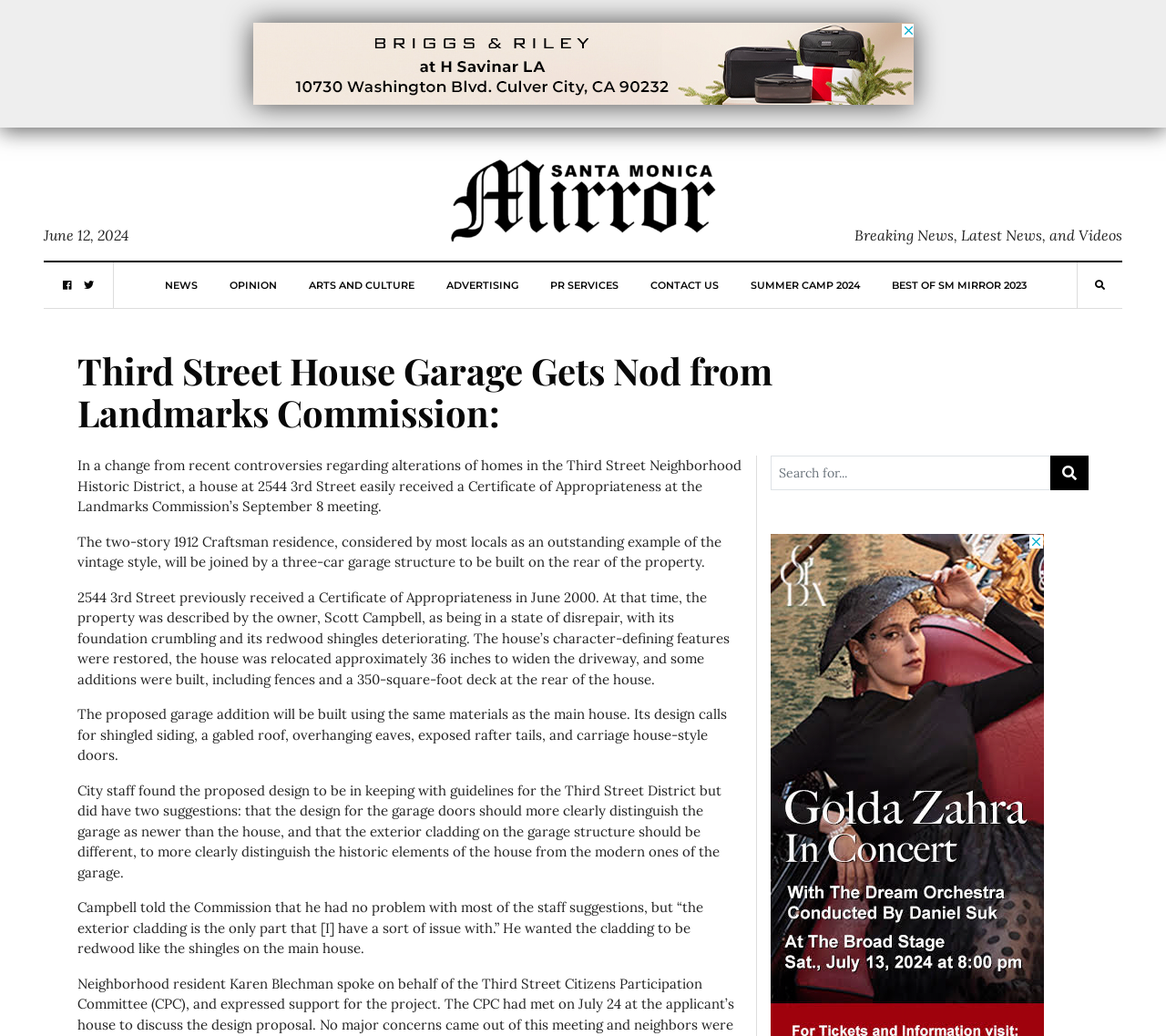Show me the bounding box coordinates of the clickable region to achieve the task as per the instruction: "Read the article about Third Street House Garage".

[0.066, 0.338, 0.785, 0.419]